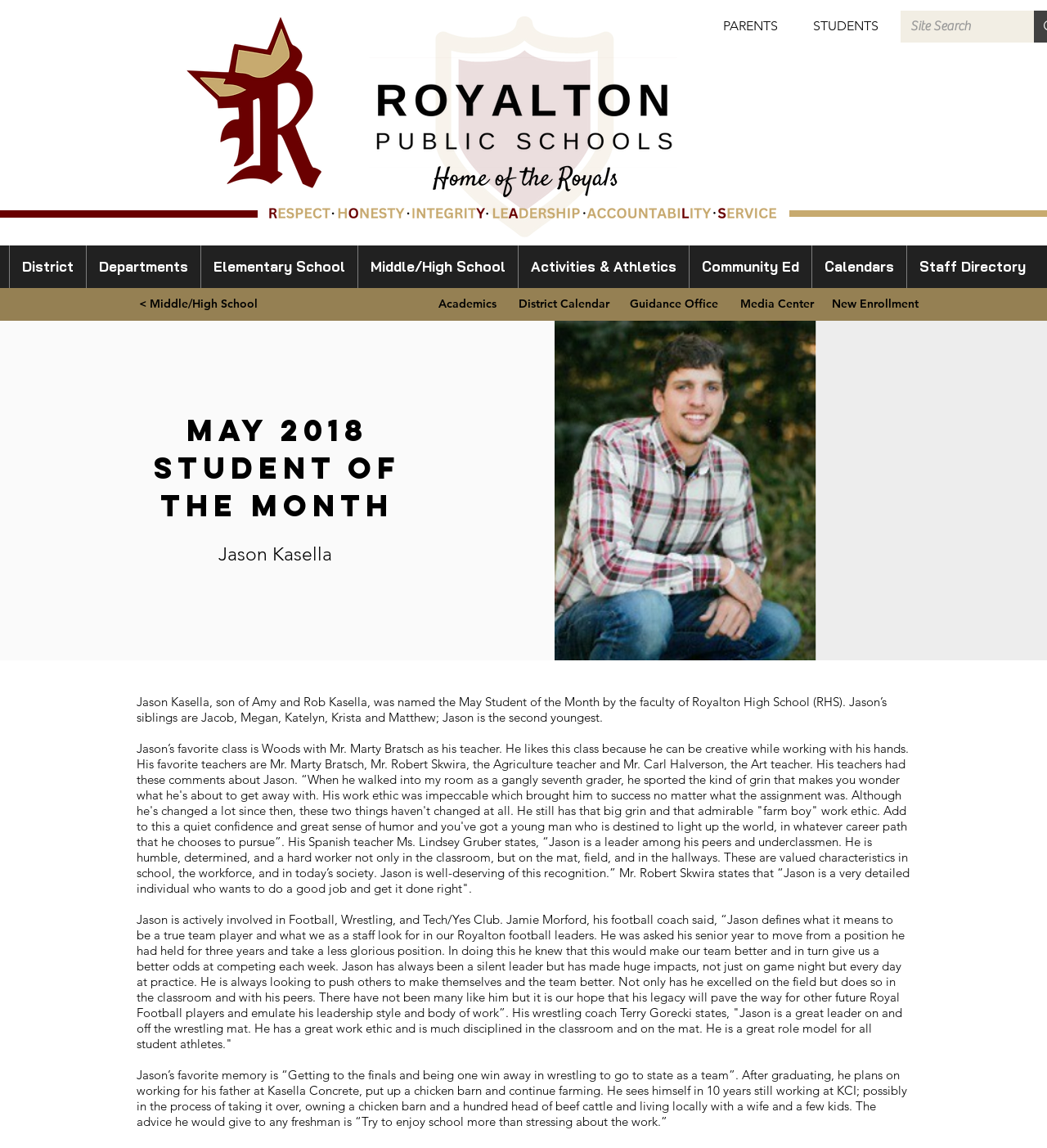What sport does Jason's coach Jamie Morford coach?
Use the image to give a comprehensive and detailed response to the question.

The webpage mentions that Jamie Morford is Jason's football coach, which indicates that he coaches football.